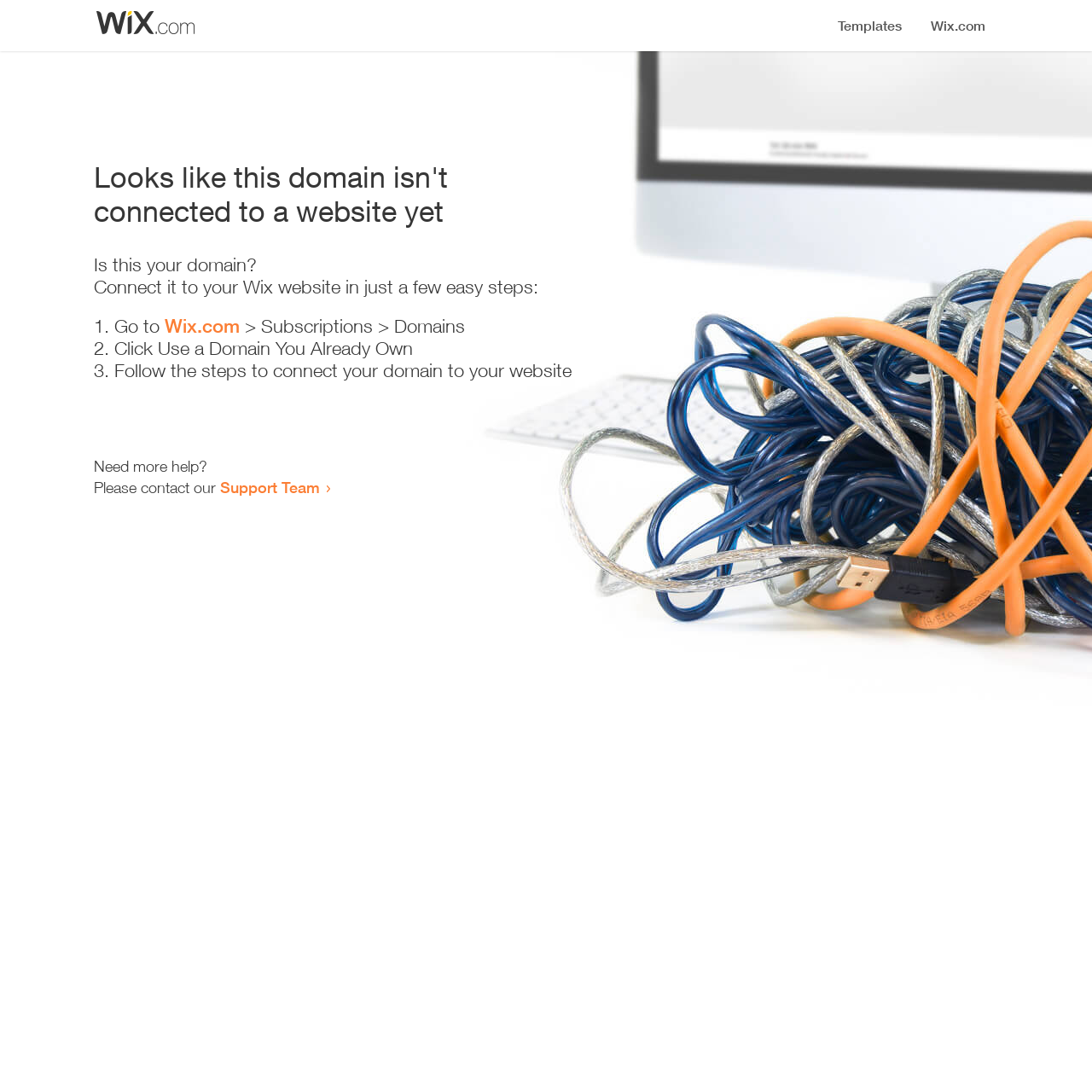Please give a one-word or short phrase response to the following question: 
What is the purpose of the webpage?

Domain connection guidance